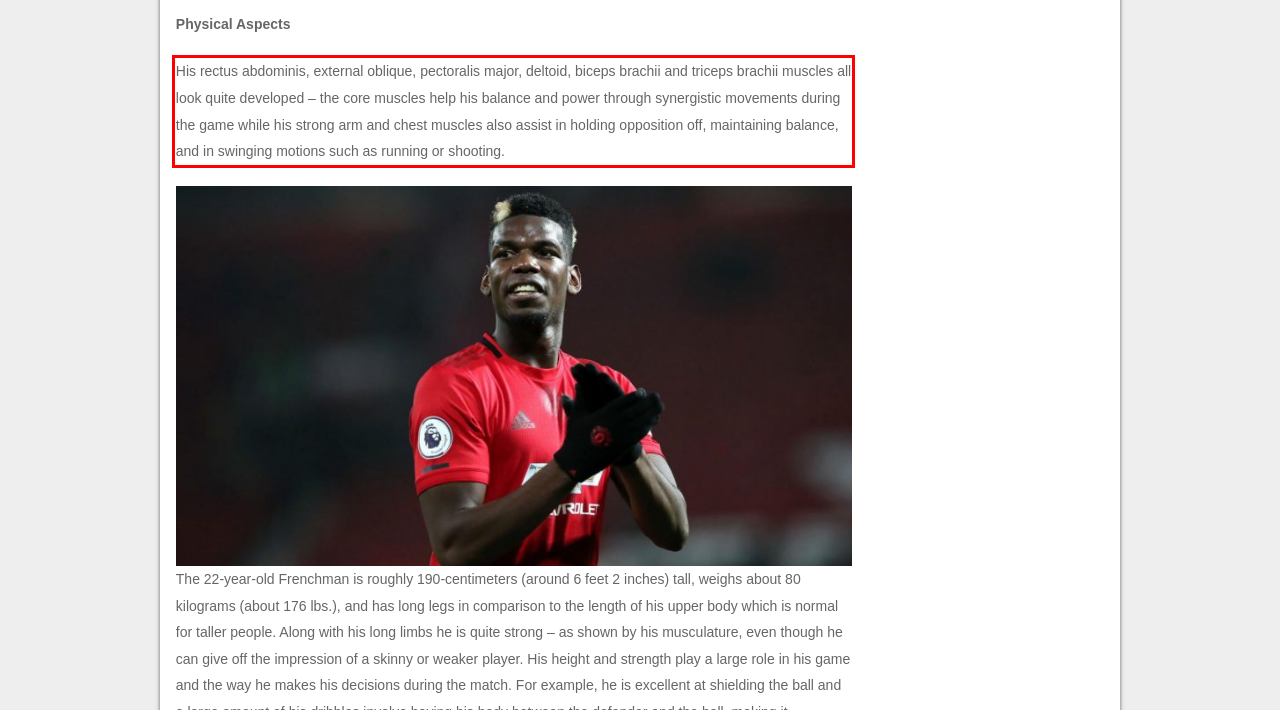You have a screenshot of a webpage where a UI element is enclosed in a red rectangle. Perform OCR to capture the text inside this red rectangle.

His rectus abdominis, external oblique, pectoralis major, deltoid, biceps brachii and triceps brachii muscles all look quite developed – the core muscles help his balance and power through synergistic movements during the game while his strong arm and chest muscles also assist in holding opposition off, maintaining balance, and in swinging motions such as running or shooting.